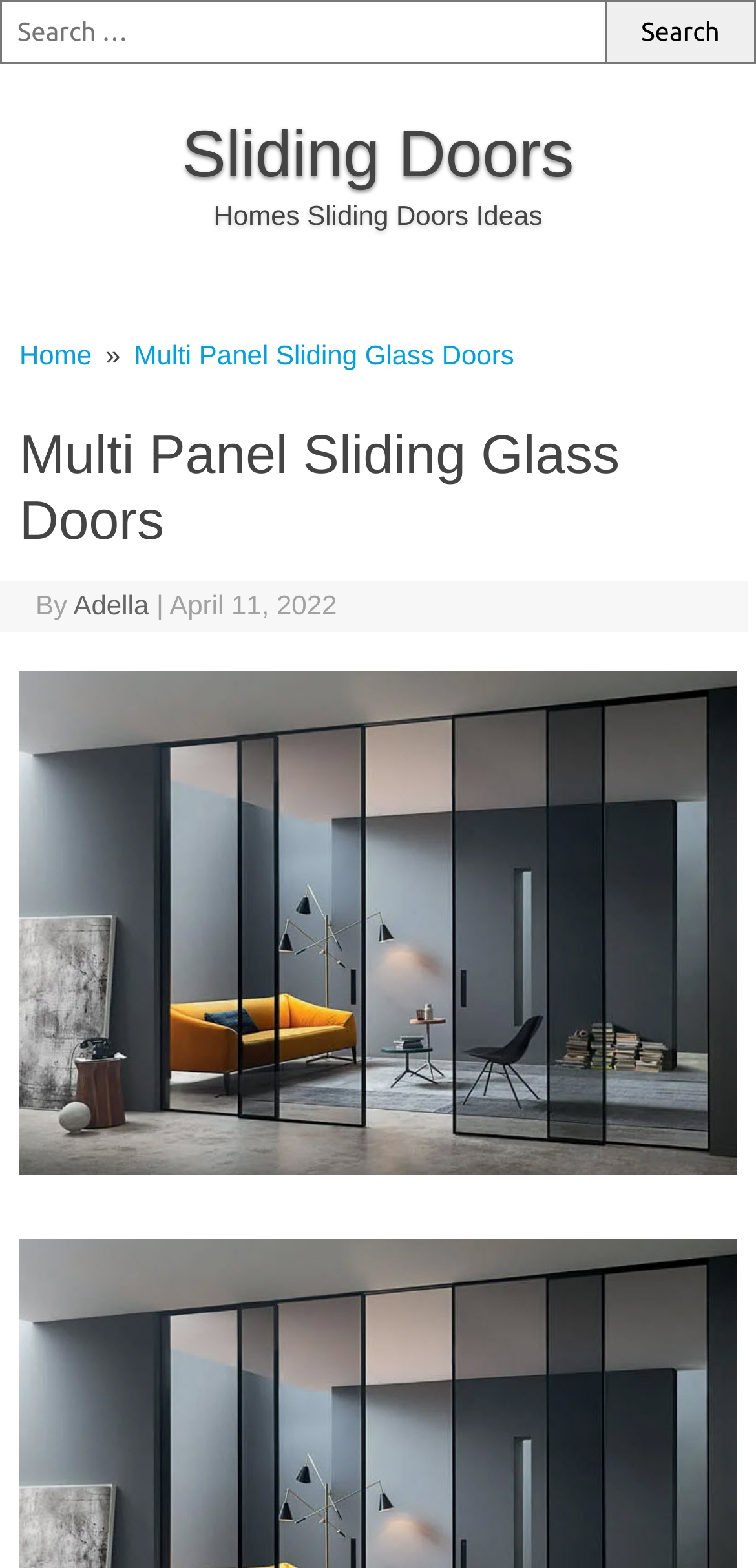Locate the bounding box coordinates of the item that should be clicked to fulfill the instruction: "Read about Multi Panel Sliding Glass Doors".

[0.026, 0.27, 0.974, 0.353]